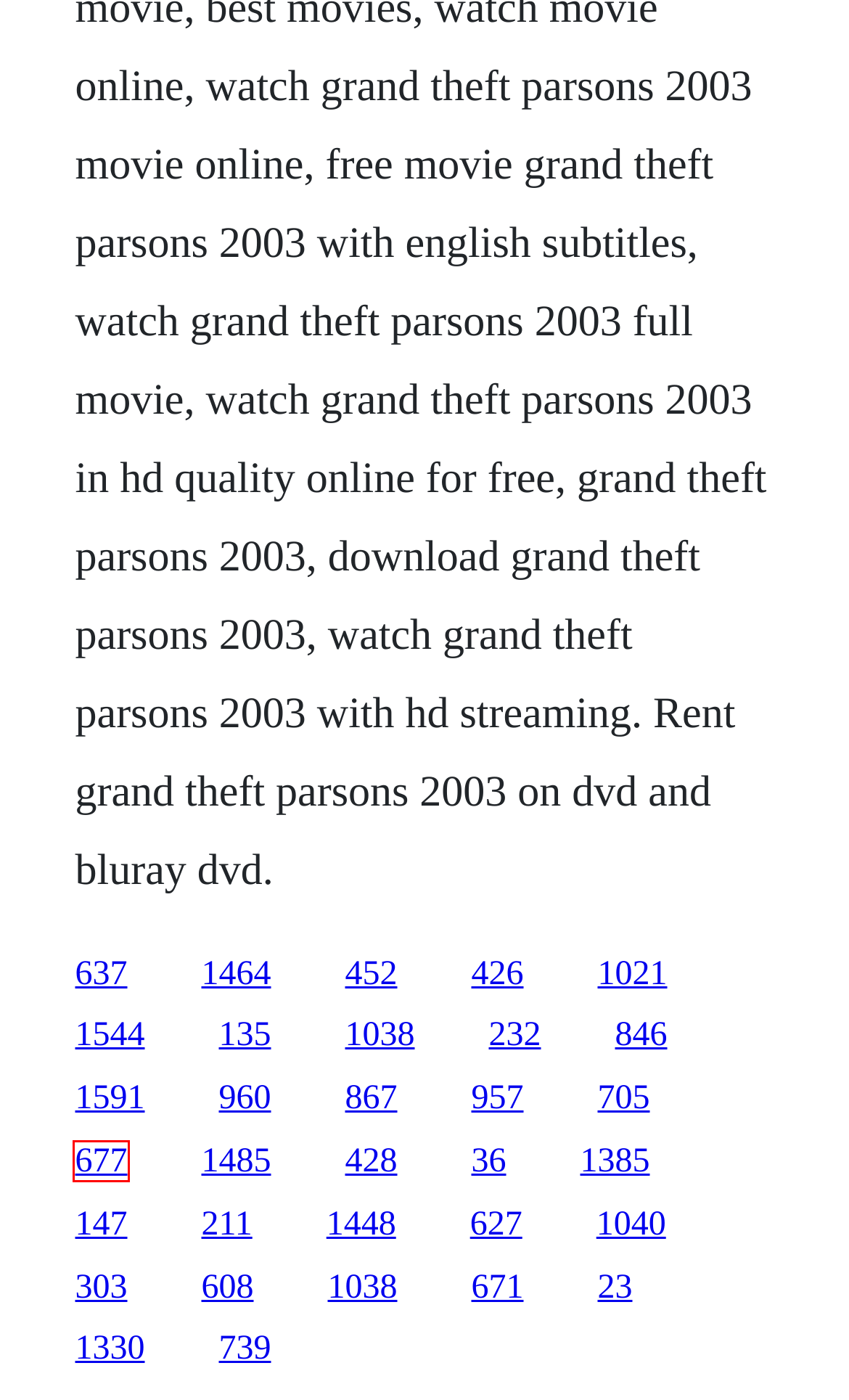Check out the screenshot of a webpage with a red rectangle bounding box. Select the best fitting webpage description that aligns with the new webpage after clicking the element inside the bounding box. Here are the candidates:
A. David sieveking kontakt torrent
B. Nnnthe way we were book elizabeth nobles
C. Roman britain a new history pdf
D. Reflections in a golden eye download epub
E. 1999 honda accord driver side window motor
F. Outlander saison 3 download gratuit vostfr
G. Pizza delicious rugby number patches
H. Jsp download file blob wars

F